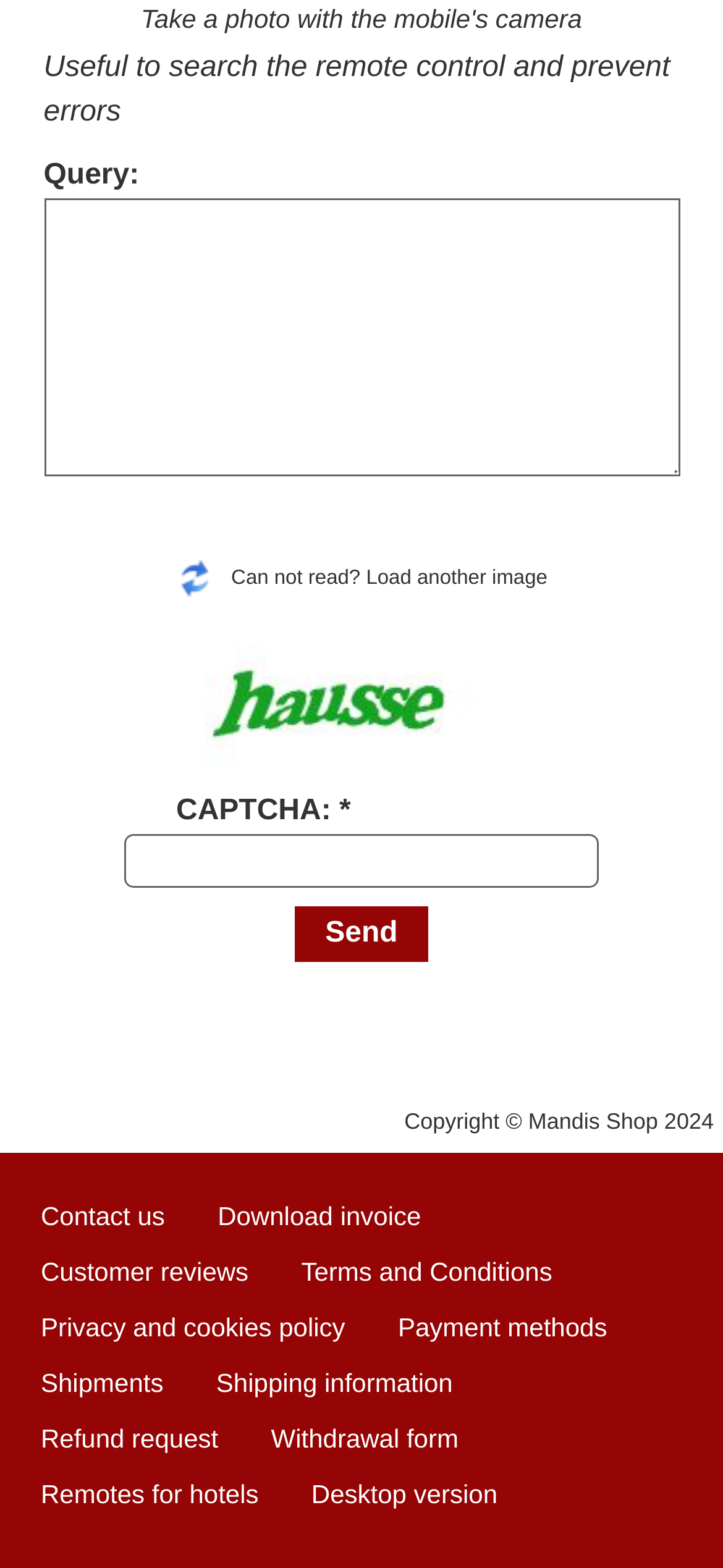Locate the bounding box coordinates of the element to click to perform the following action: 'Enter query'. The coordinates should be given as four float values between 0 and 1, in the form of [left, top, right, bottom].

[0.06, 0.126, 0.94, 0.303]